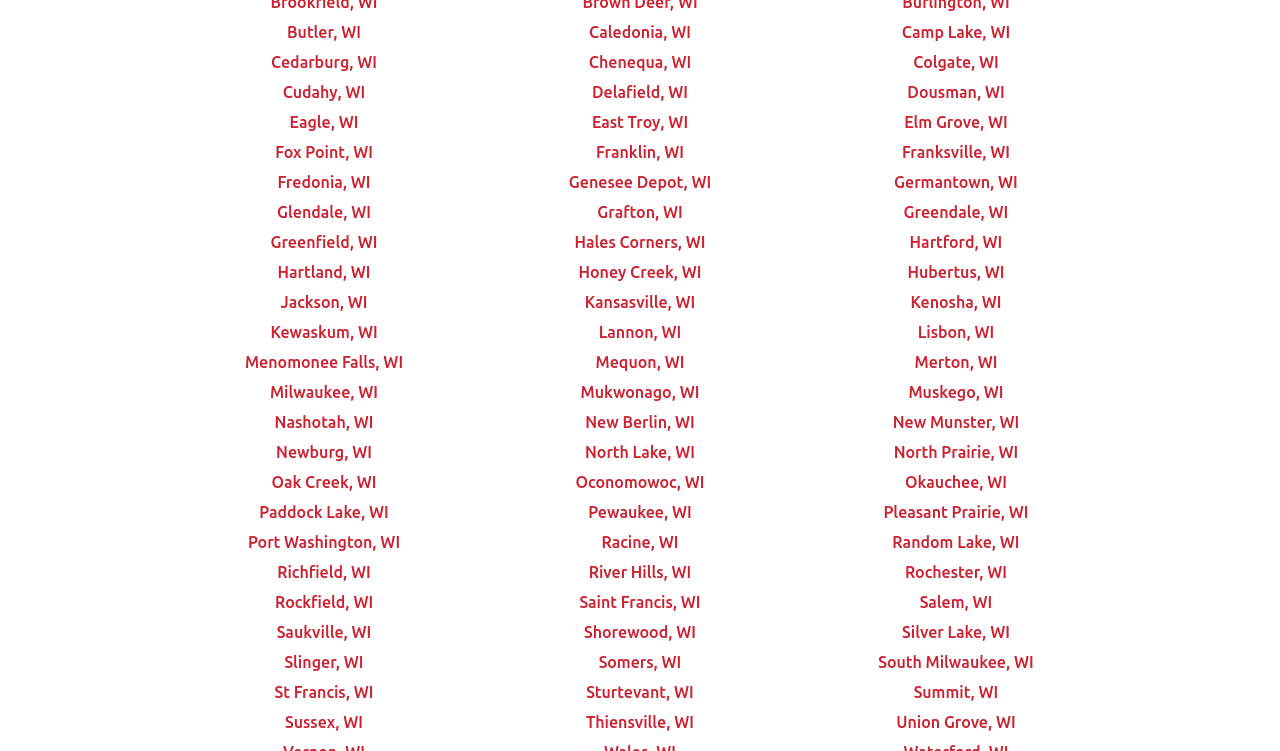Could you find the bounding box coordinates of the clickable area to complete this instruction: "Discover Chenequa, WI"?

[0.46, 0.07, 0.54, 0.094]